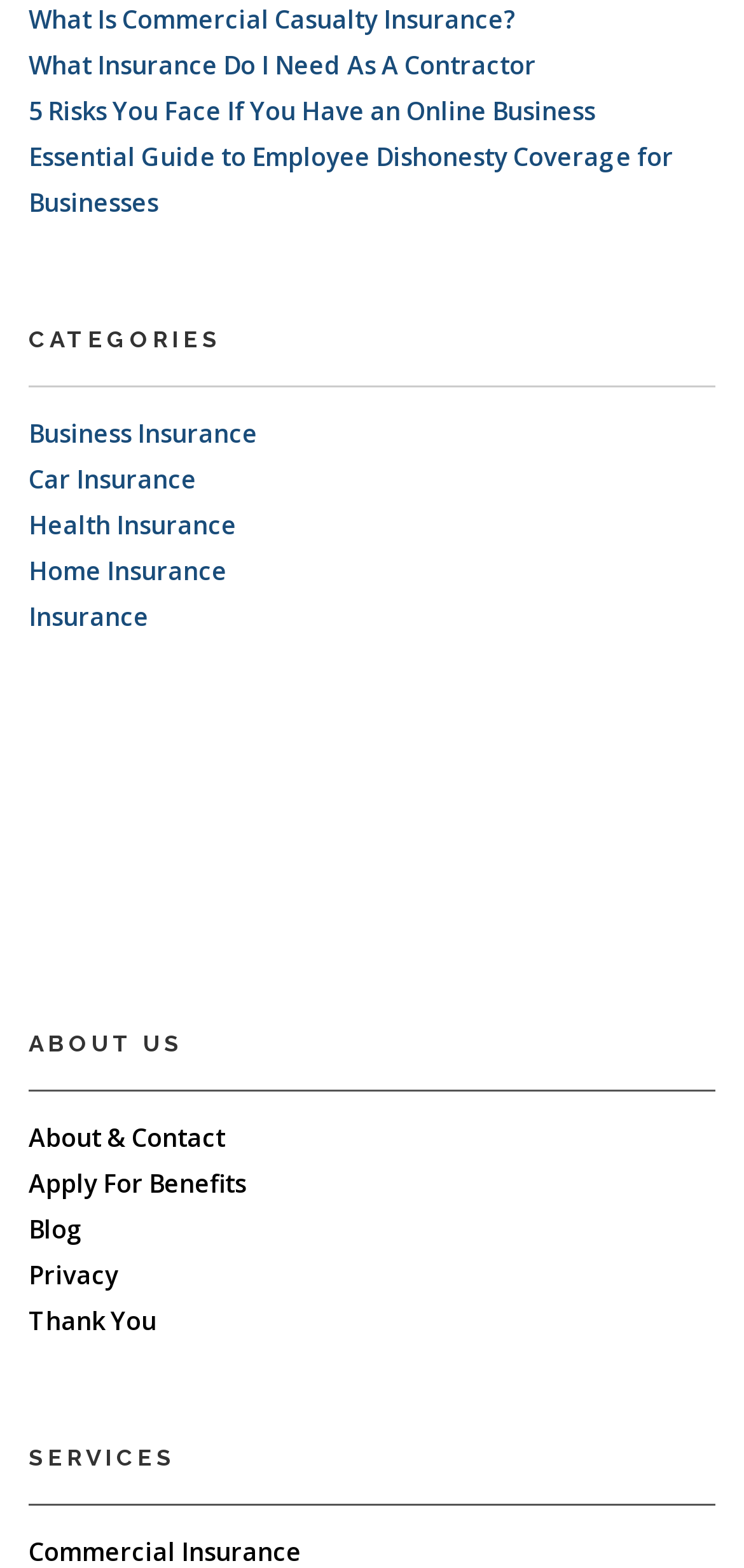What is the first article title mentioned?
Please respond to the question with as much detail as possible.

The first link on the webpage is 'What Is Commercial Casualty Insurance?', which appears to be the title of an article.